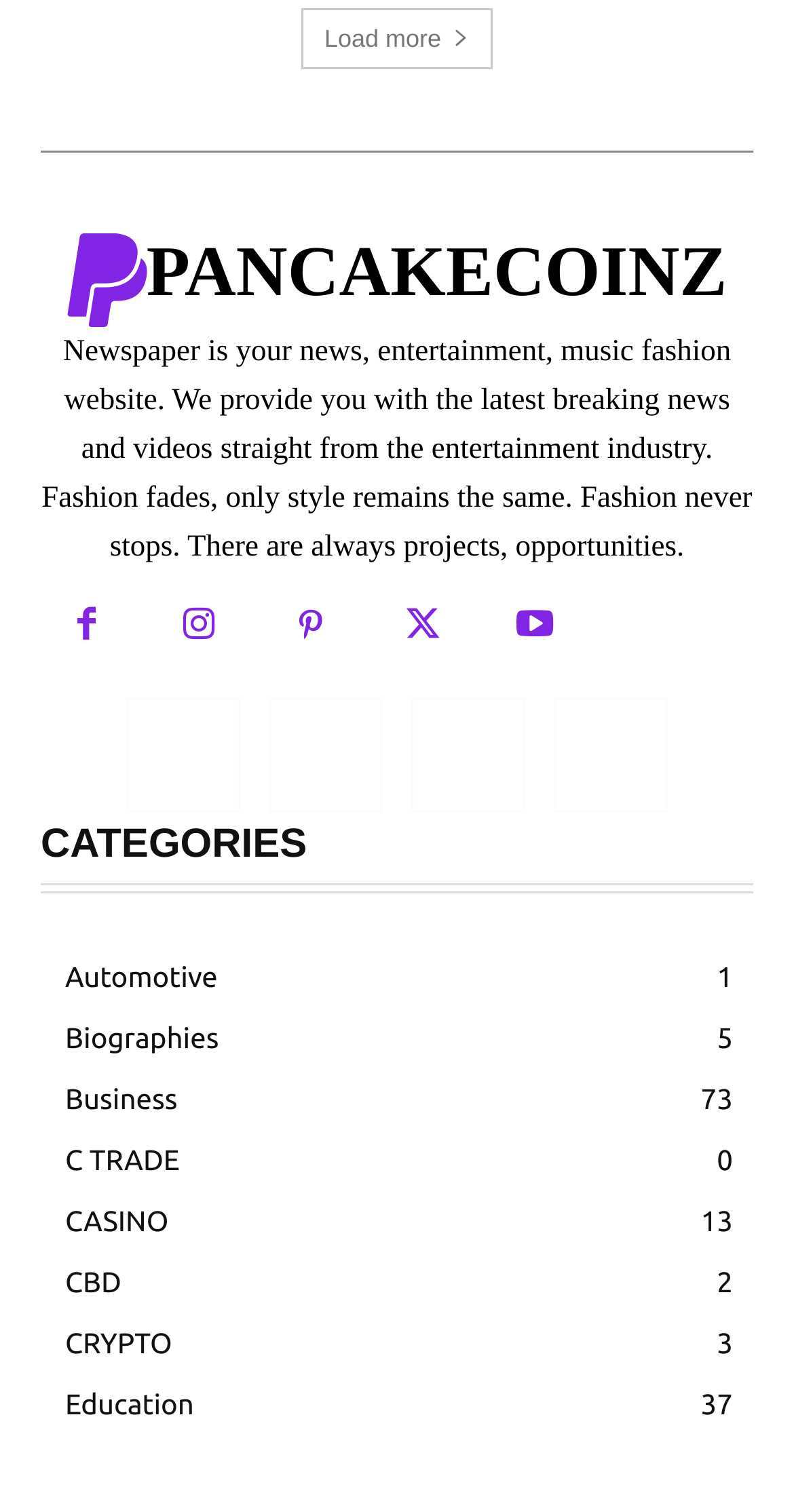Locate the bounding box of the UI element described by: "Forms" in the given webpage screenshot.

None